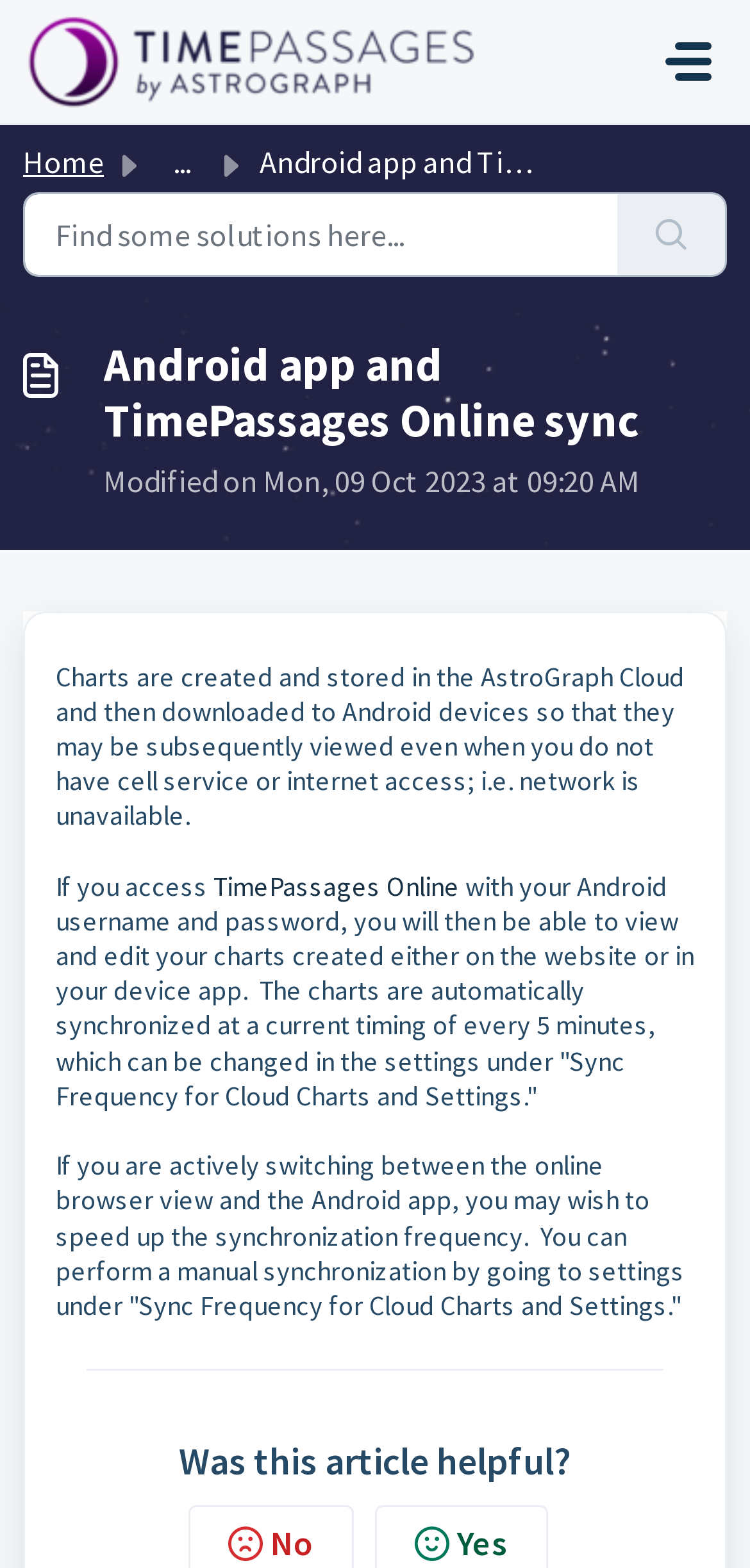Generate a thorough explanation of the webpage's elements.

The webpage is about the synchronization of Android app and TimePassages Online. At the top left, there is a Freshworks Logo image, and next to it, a link to the Freshworks Logo. On the top right, there is a toggle navigation button. Below the logo, there is a navigation breadcrumb with two links: "Home" and a link with a dropdown menu.

Below the navigation breadcrumb, there is a search bar with a textbox and a search button. The search bar is accompanied by a heading that reads "Android app and TimePassages Online sync". Underneath the heading, there is a text indicating the last modification date of the page.

The main content of the page is a series of paragraphs explaining how charts are created and stored in the AstroGraph Cloud and then downloaded to Android devices. The text explains that the charts can be viewed even without cell service or internet access. It also mentions that accessing TimePassages Online with an Android username and password allows users to view and edit charts created on the website or in the device app. The charts are automatically synchronized every 5 minutes, which can be changed in the settings.

At the bottom of the page, there is a question asking if the article was helpful.